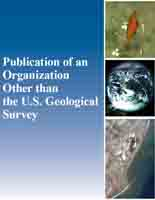Analyze the image and answer the question with as much detail as possible: 
What is the focus of the top section of the image?

The caption states that the top section showcases a close-up of a reddish-orange fish swimming amidst aquatic plants, indicating a focus on marine life in this section of the image.